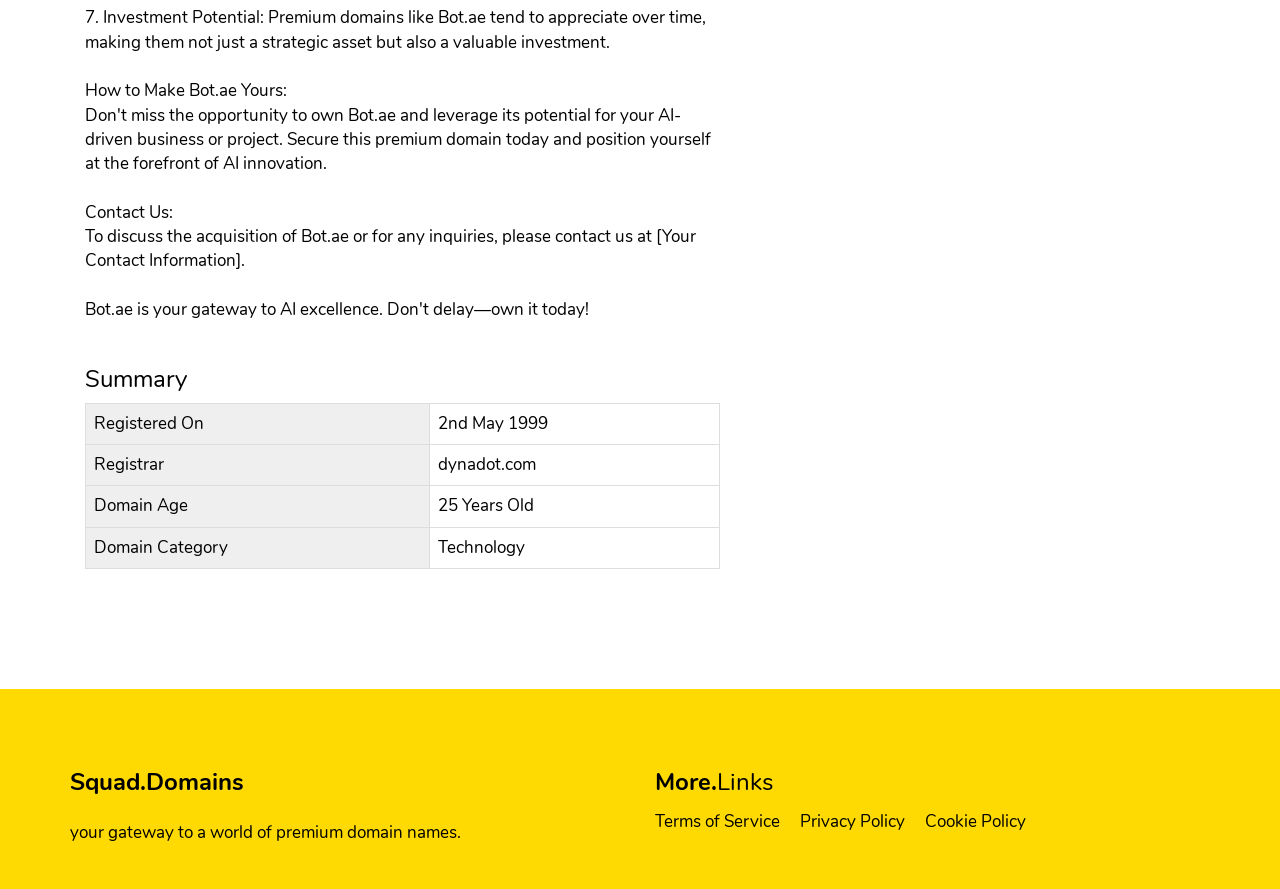What is the age of the domain Bot.ae?
Please provide a single word or phrase answer based on the image.

25 Years Old